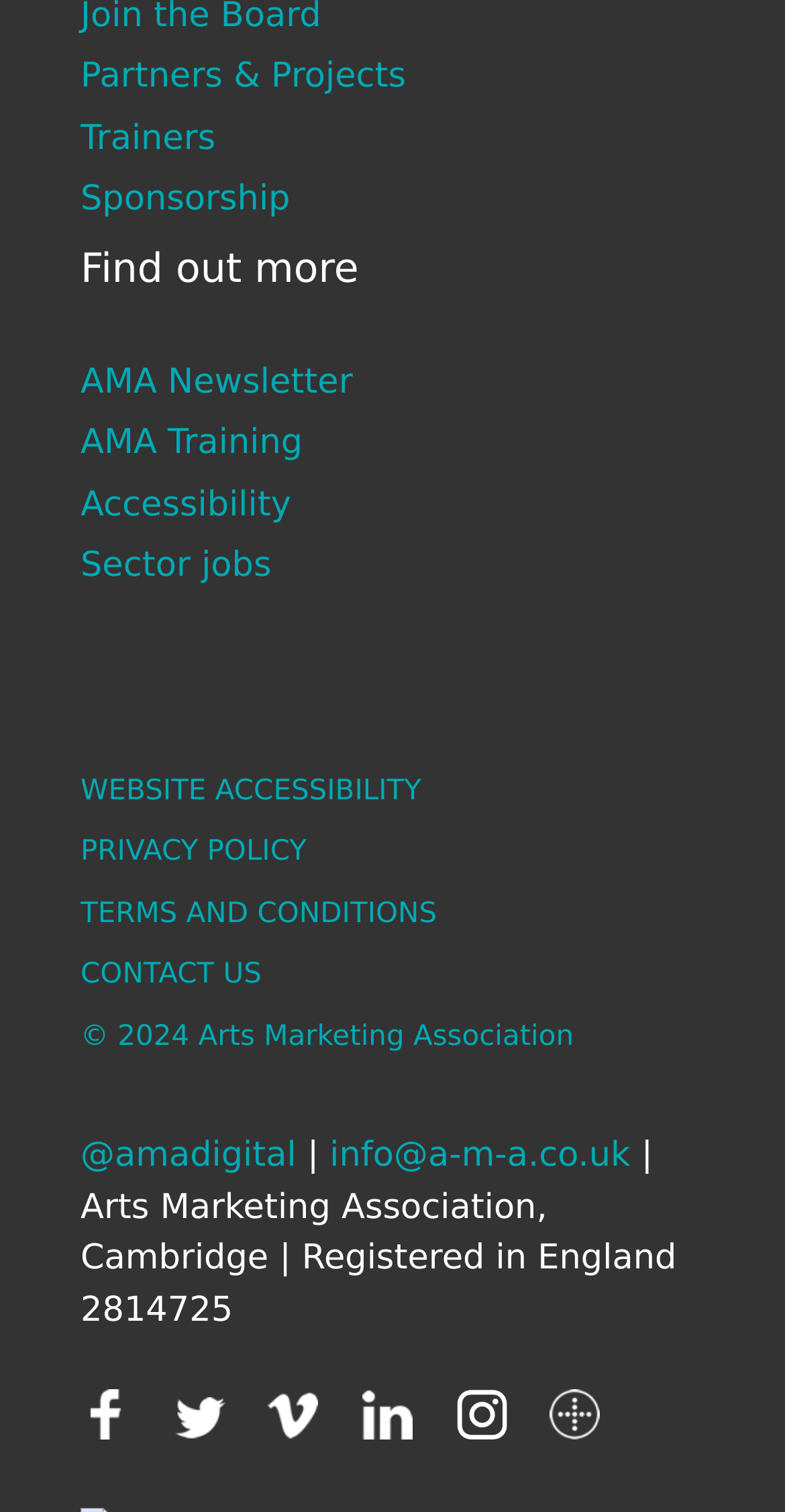Select the bounding box coordinates of the element I need to click to carry out the following instruction: "Contact Us".

[0.103, 0.634, 0.333, 0.656]